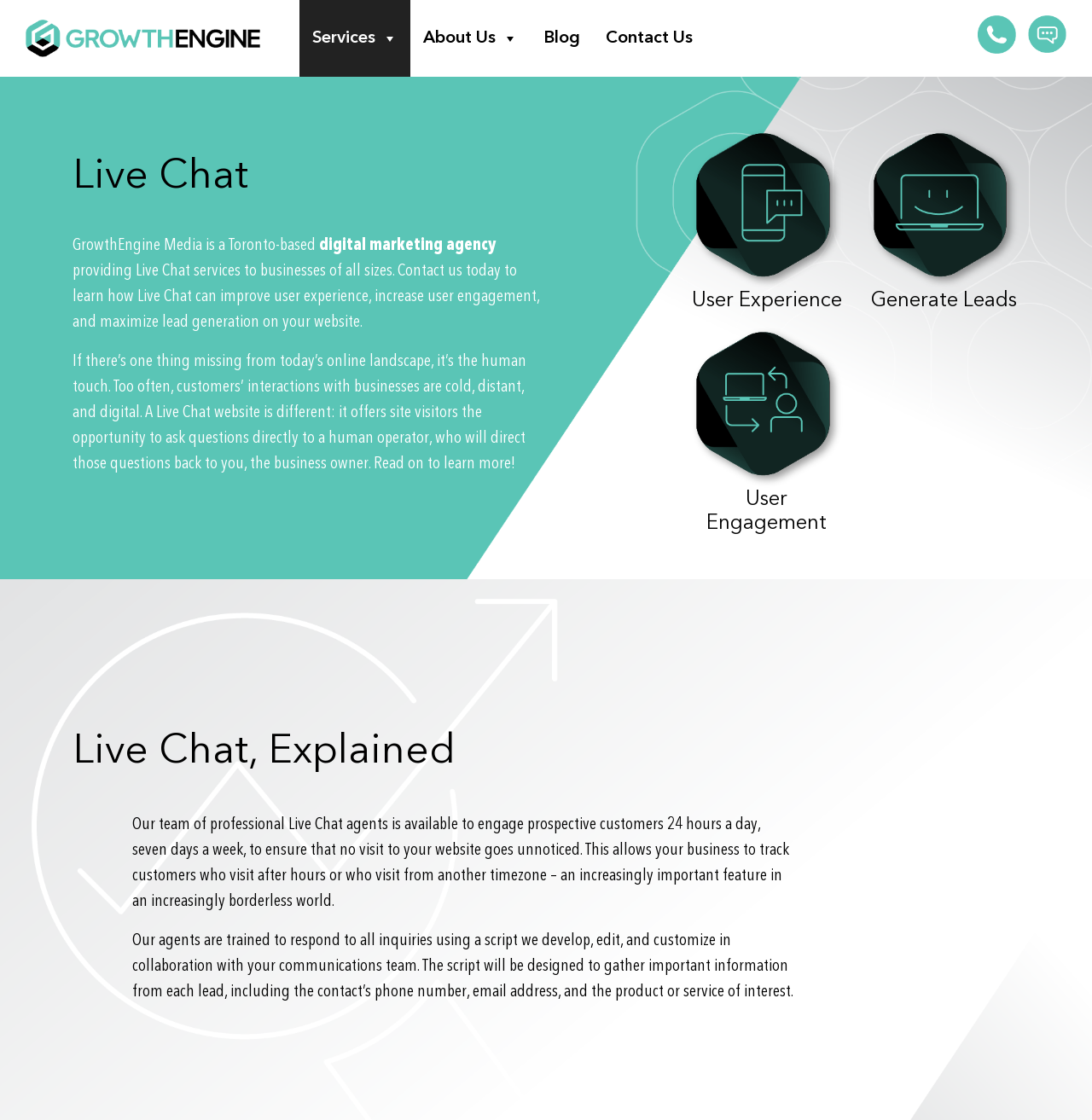Analyze the image and give a detailed response to the question:
What type of agency is GrowthEngine Media?

Based on the webpage content, specifically the text 'GrowthEngine Media is a Toronto-based digital marketing agency...', it can be inferred that GrowthEngine Media is a digital marketing agency.